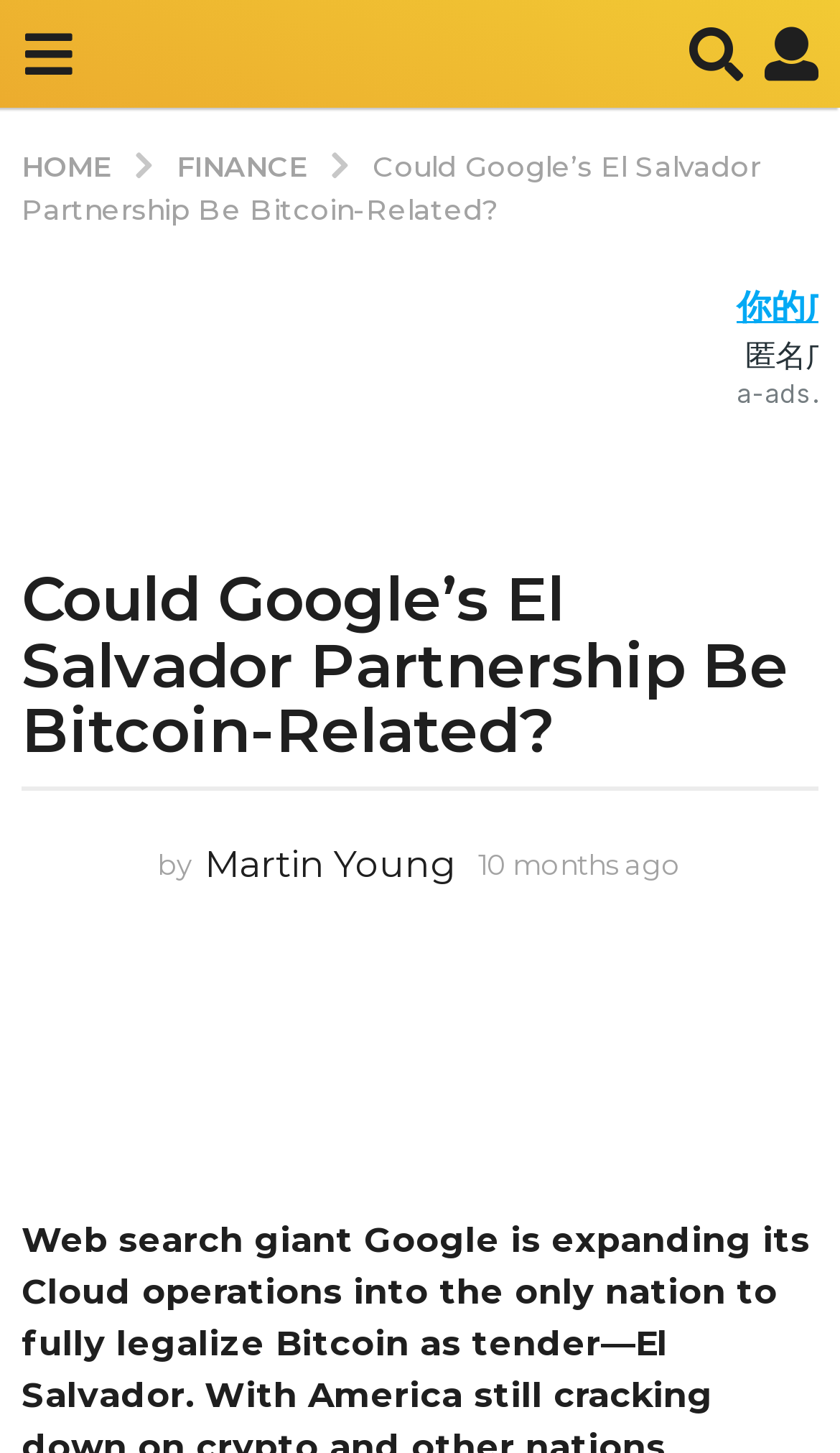Describe the entire webpage, focusing on both content and design.

The webpage appears to be an article page from MAXBIT, with a focus on a specific news story. At the top, there are three buttons on the right side, likely representing navigation or social media links. Below these buttons, a breadcrumb navigation menu is present, featuring links to "HOME", "FINANCE", and the current article title.

The main content of the page is divided into sections. The top section features a time stamp indicating that the article was published 10 months ago. Below this, the article title "Could Google’s El Salvador Partnership Be Bitcoin-Related?" is prominently displayed.

Following the title, there is a horizontal separator line, and then a section featuring the author's information. This section includes a small image of the author, Martin Young, along with a link to their profile and a "by" label. The publication date is also repeated in this section.

The main article content is not explicitly described in the accessibility tree, but it likely occupies the majority of the page's content area. At the bottom of the page, there is a figure or image that spans the full width of the page.

Overall, the webpage appears to be a standard article page with a clear structure and organization, featuring a prominent title, author information, and a clear separation between sections.